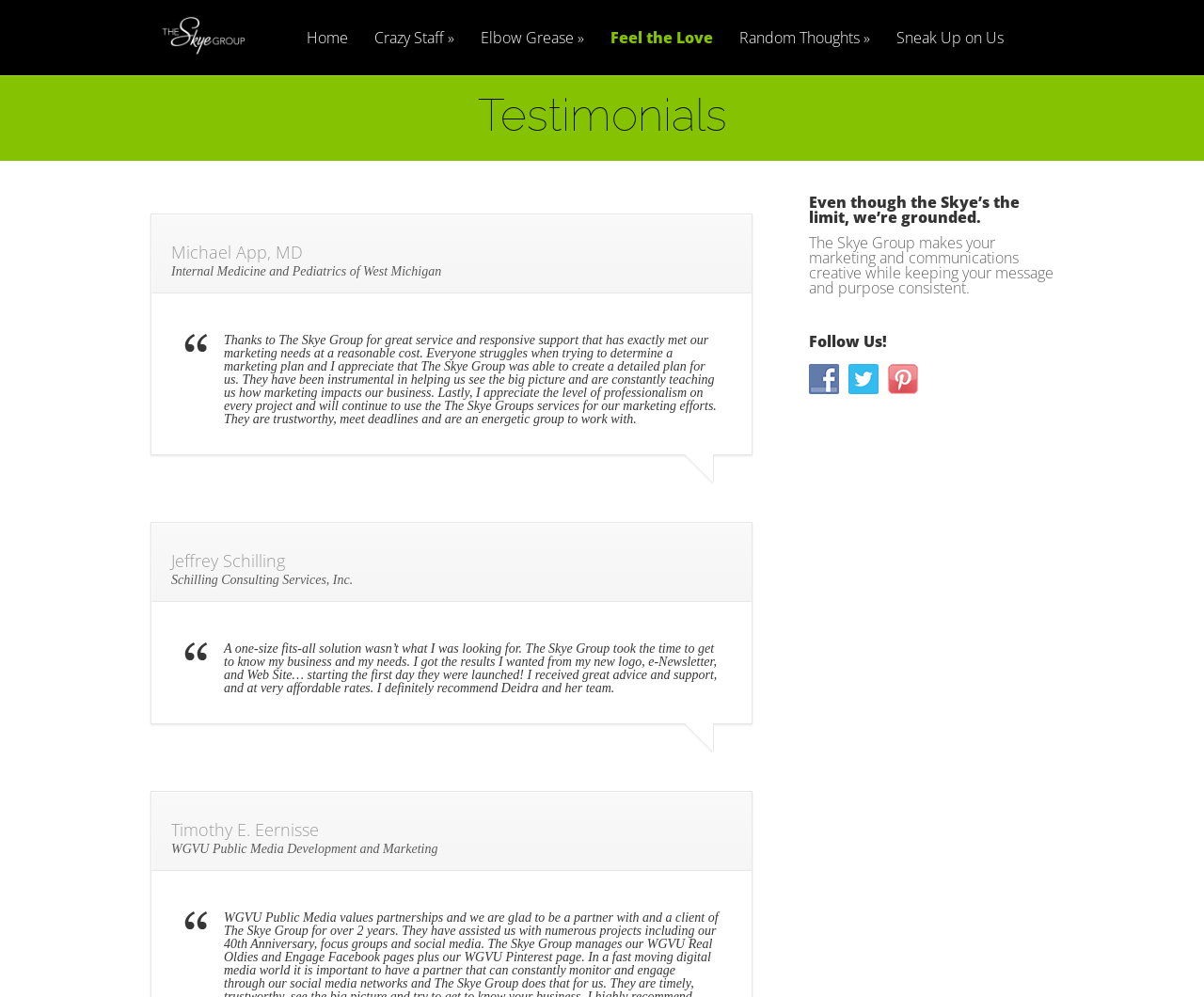Please locate the bounding box coordinates of the element that should be clicked to achieve the given instruction: "View the services of The Skye Group".

[0.125, 0.016, 0.213, 0.061]